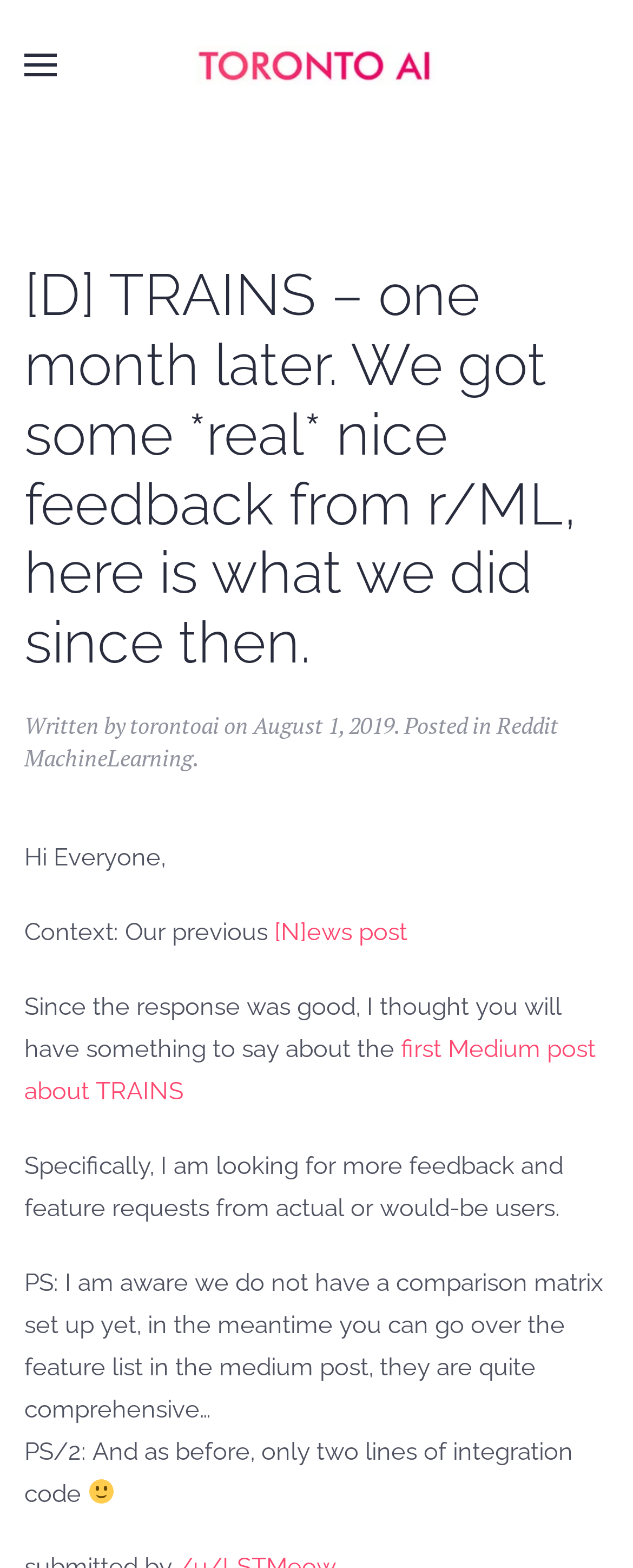When was the article posted?
Based on the image, respond with a single word or phrase.

August 1, 2019